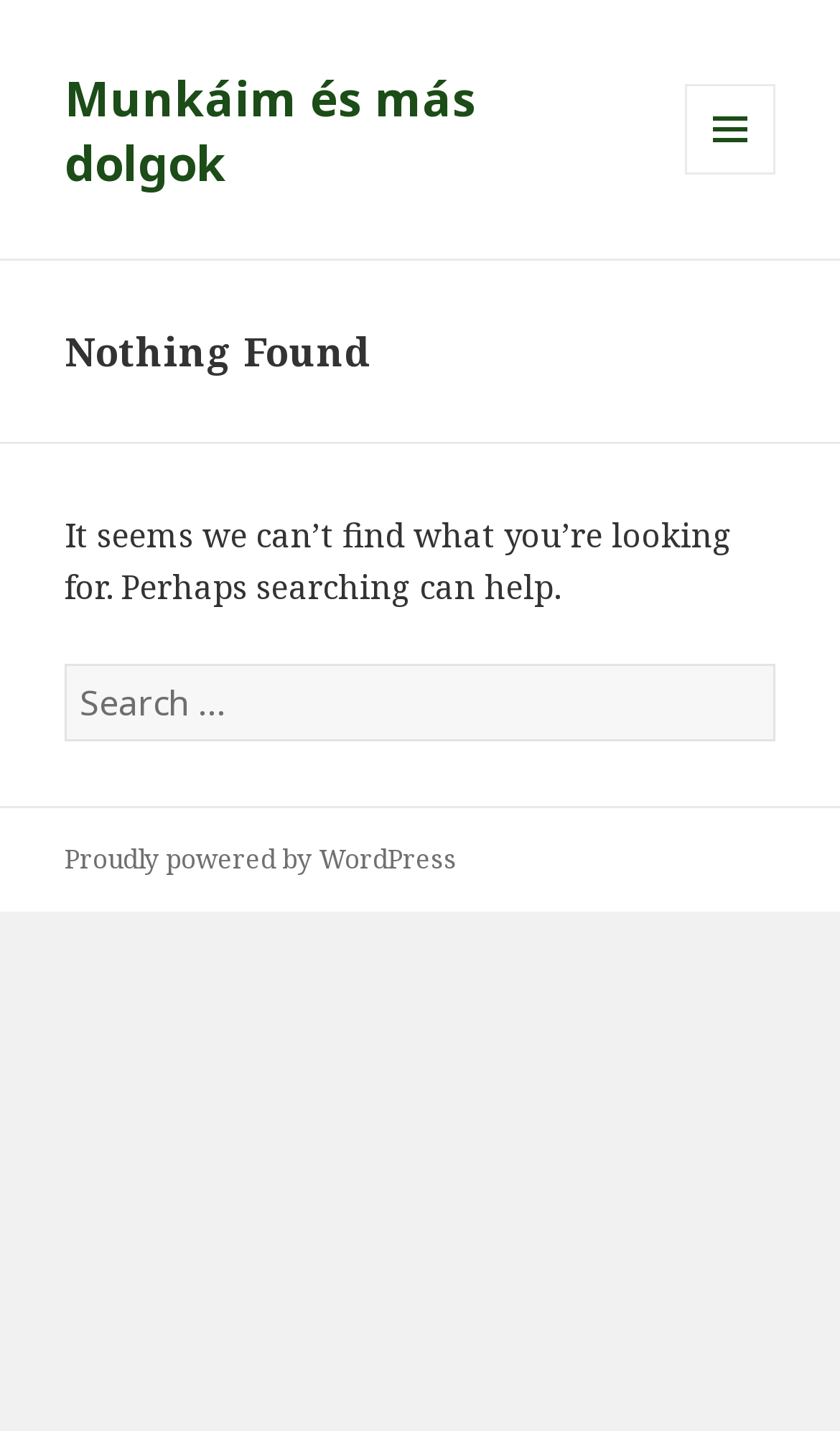Construct a comprehensive caption that outlines the webpage's structure and content.

The webpage has a title "Egyéb – Munkáim és más dolgok" and appears to be a search results page. At the top, there is a link with the same title as the webpage, positioned near the left edge of the page. To the right of this link, there is a button with an icon and the text "MENU AND WIDGETS", which is not expanded.

Below these elements, there is a main section that occupies most of the page. At the top of this section, there is a header with a heading that reads "Nothing Found". Below the heading, there is a paragraph of text that says "It seems we can’t find what you’re looking for. Perhaps searching can help."

Underneath this text, there is a search bar with a label "Search for:" and a text input field. The search bar is positioned near the left edge of the page, and there is a "Search" button to the right of the input field, almost aligned with the right edge of the page.

At the bottom of the page, there is a footer section with a link that reads "Proudly powered by WordPress", positioned near the left edge of the page.